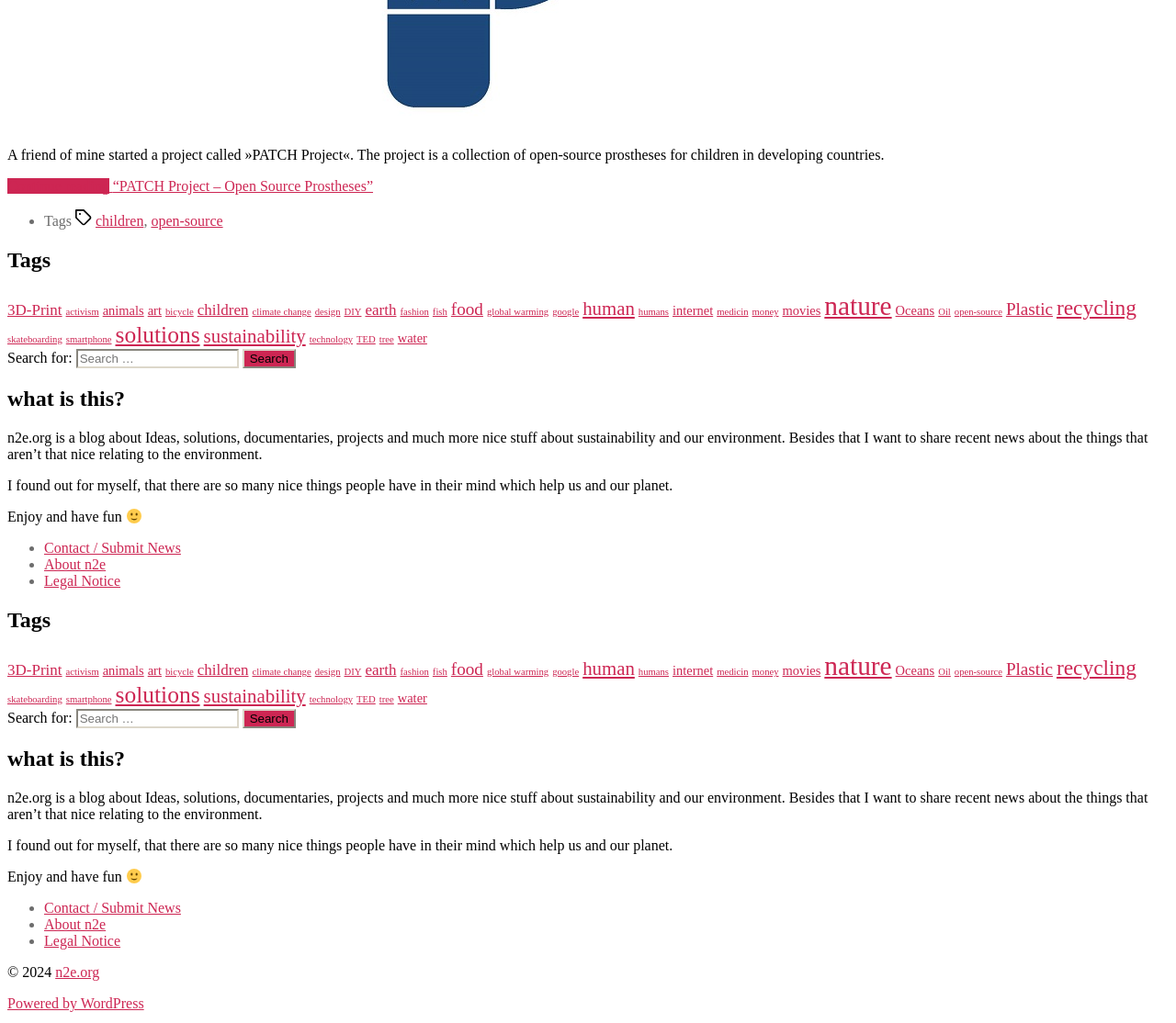Please find the bounding box coordinates for the clickable element needed to perform this instruction: "Click the Logoff link".

None